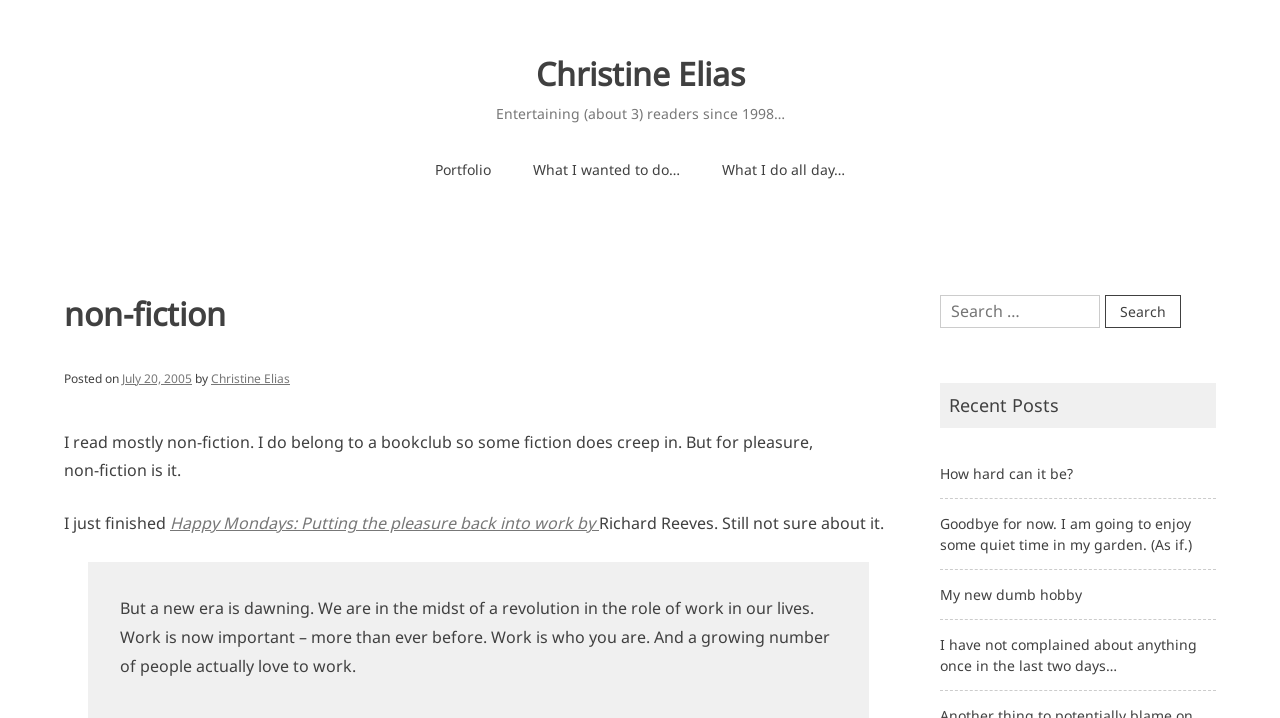Please identify the bounding box coordinates of the clickable area that will fulfill the following instruction: "Read the 'non-fiction' heading". The coordinates should be in the format of four float numbers between 0 and 1, i.e., [left, top, right, bottom].

[0.05, 0.403, 0.698, 0.47]